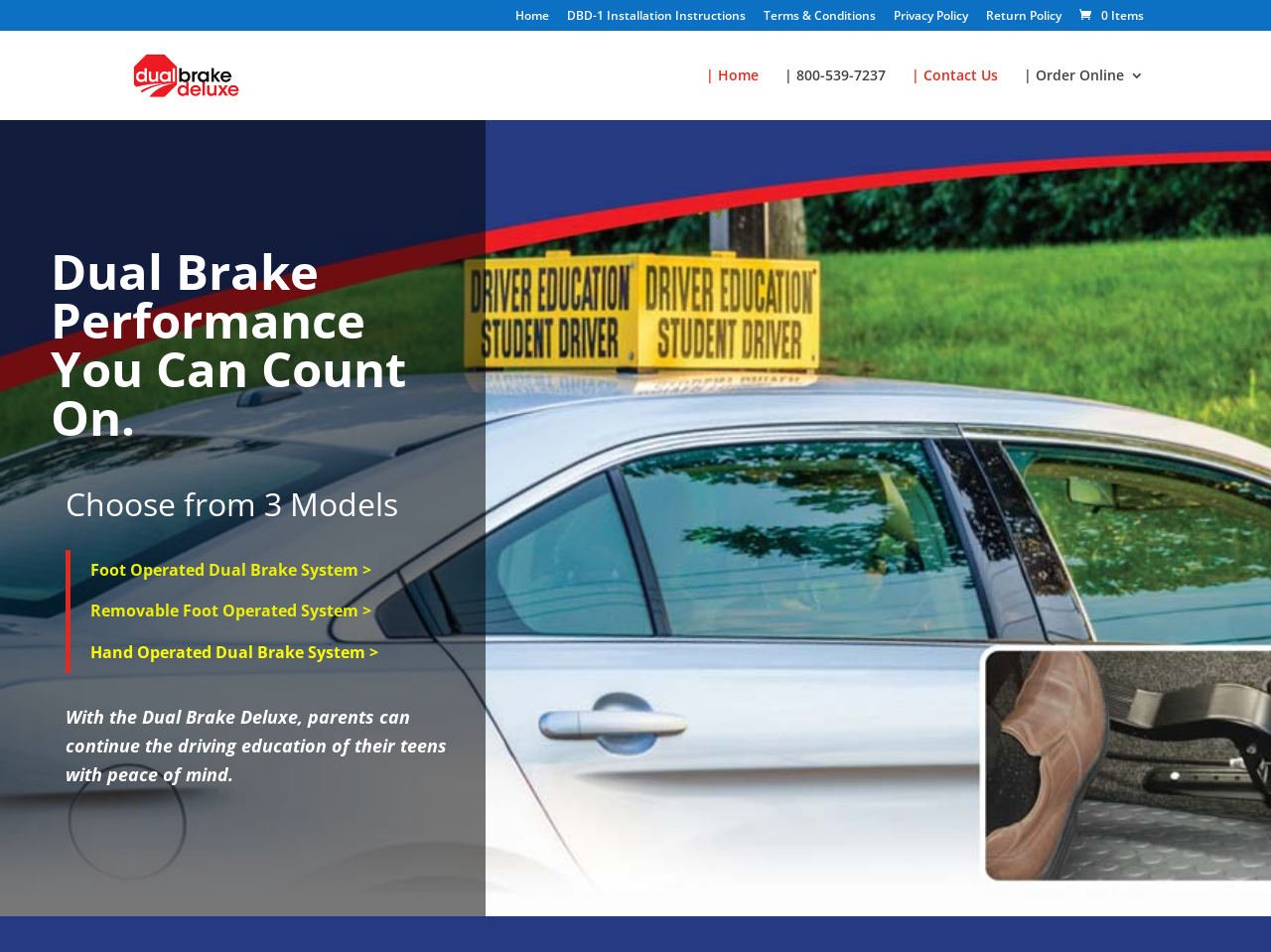What is the main heading displayed on the webpage? Please provide the text.

Dual Brake Performance
You Can Count On.